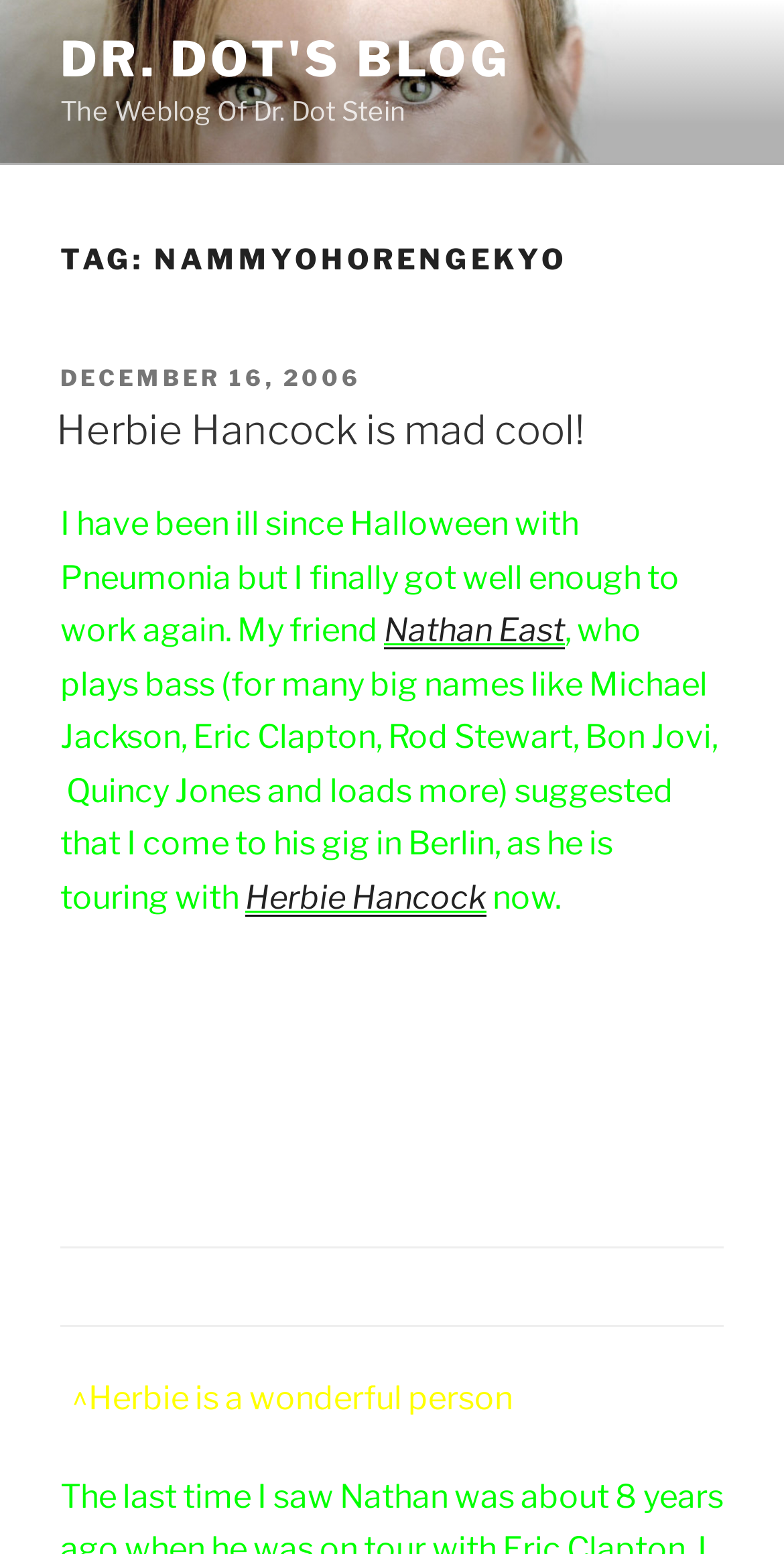Carefully examine the image and provide an in-depth answer to the question: What is the illness mentioned in the blog post?

The illness mentioned in the blog post can be found in the static text element 'I have been ill since Halloween with Pneumonia but I finally got well enough to work again.' which is a child of the header element 'TAG: NAMMYOHORENGEKYO'.